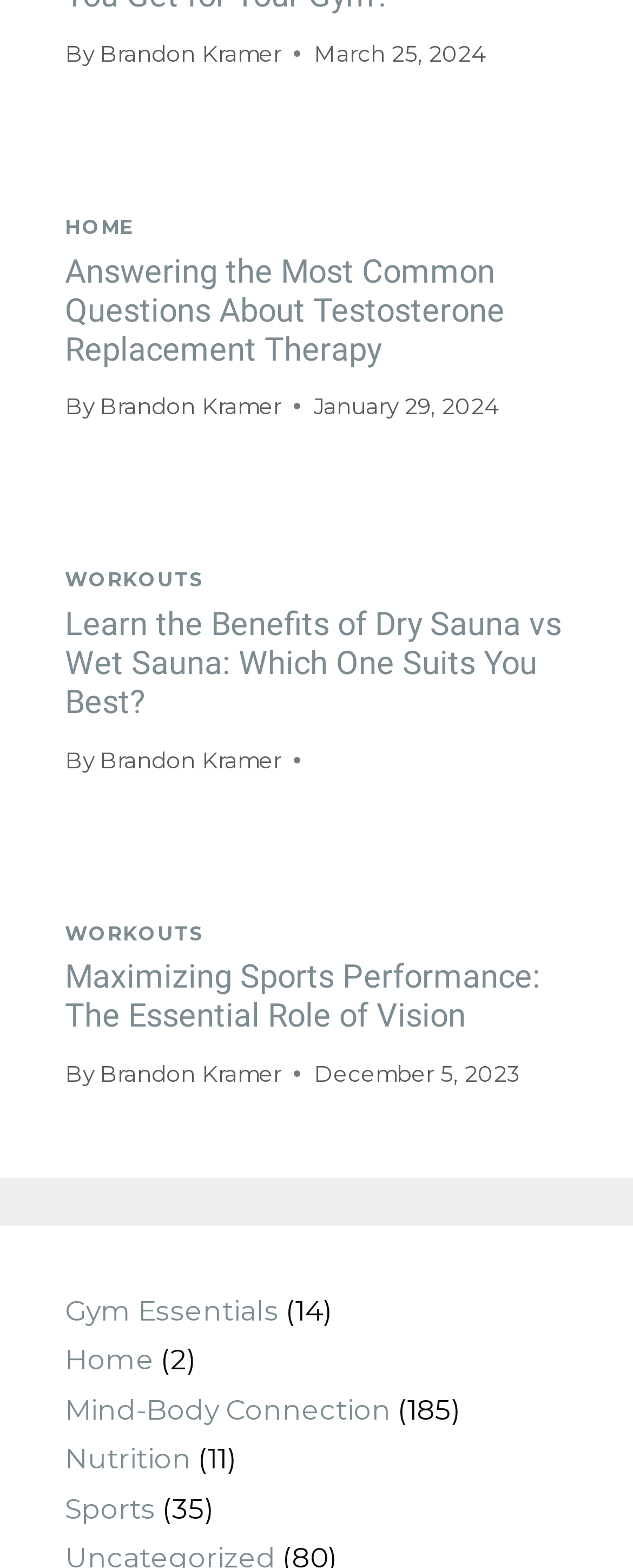What is the title of the third article?
Please provide a comprehensive answer based on the details in the screenshot.

I looked at the third 'article' element [162] and found the 'heading' element [477] that contains the title of the article, which is 'Maximizing Sports Performance: The Essential Role of Vision'.